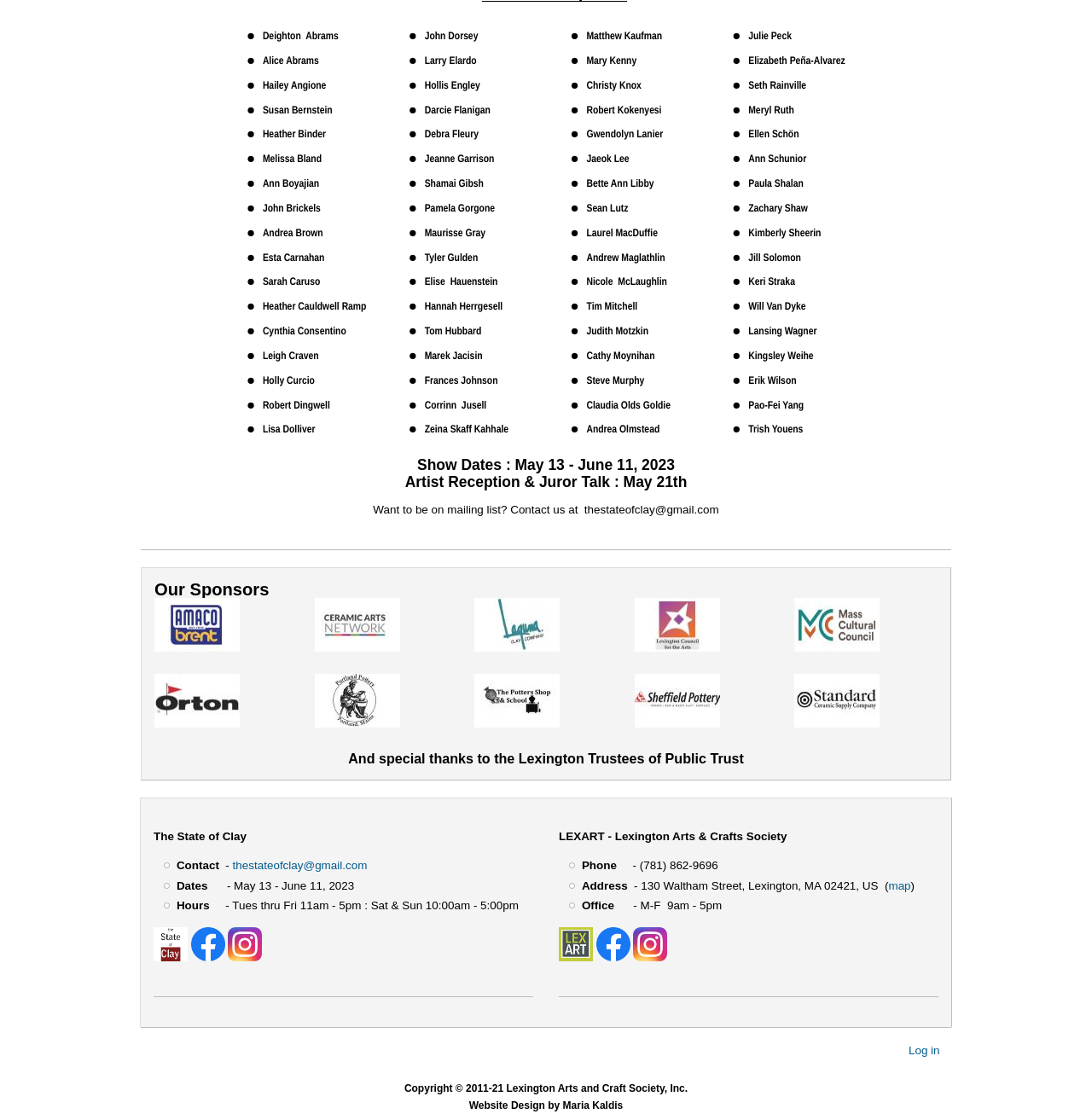Please specify the bounding box coordinates for the clickable region that will help you carry out the instruction: "Contact the state of clay".

[0.213, 0.771, 0.336, 0.783]